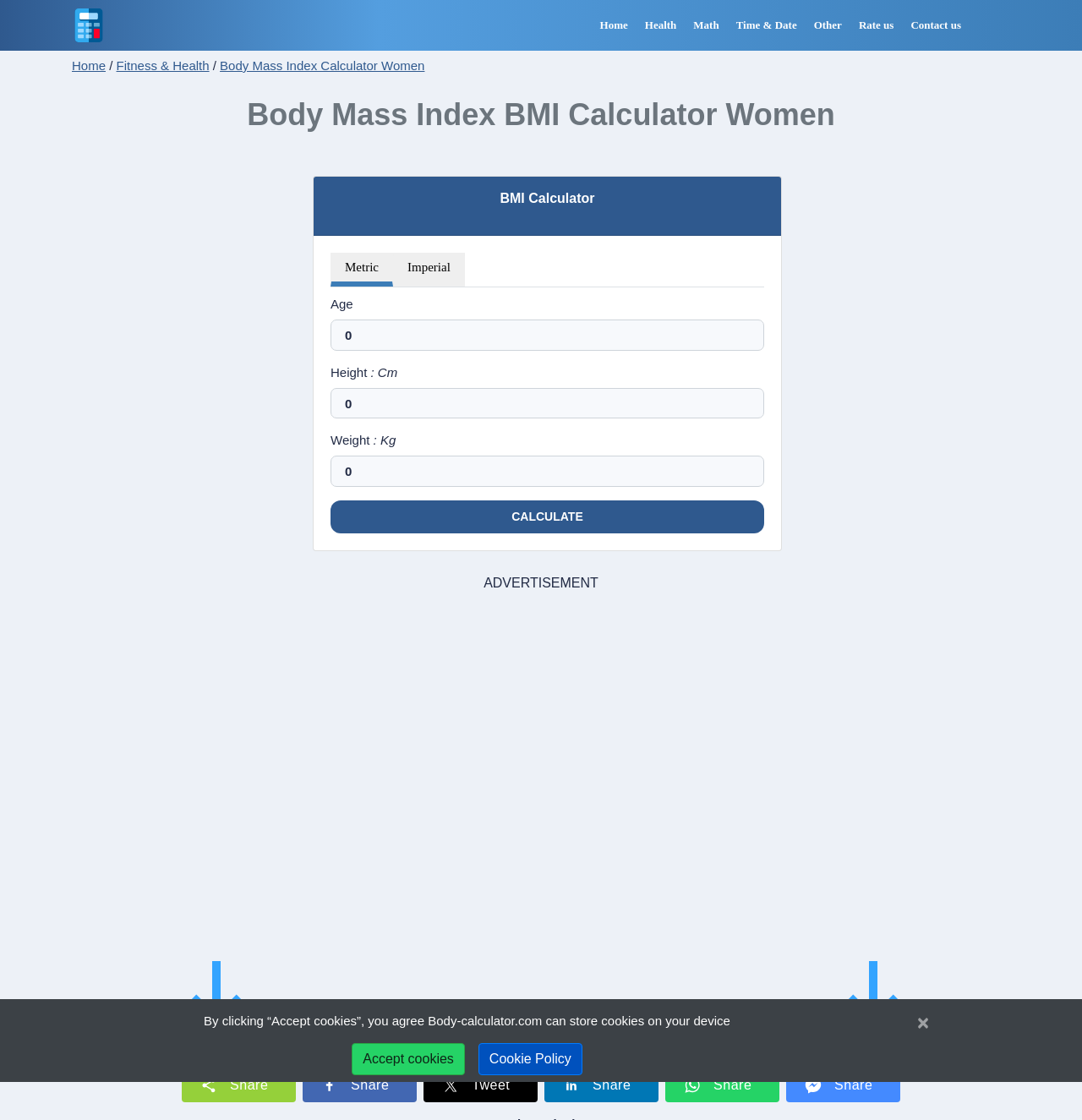Find the bounding box coordinates of the area that needs to be clicked in order to achieve the following instruction: "Click the Go to Ideal Body Weight Calculator button". The coordinates should be specified as four float numbers between 0 and 1, i.e., [left, top, right, bottom].

[0.383, 0.928, 0.617, 0.958]